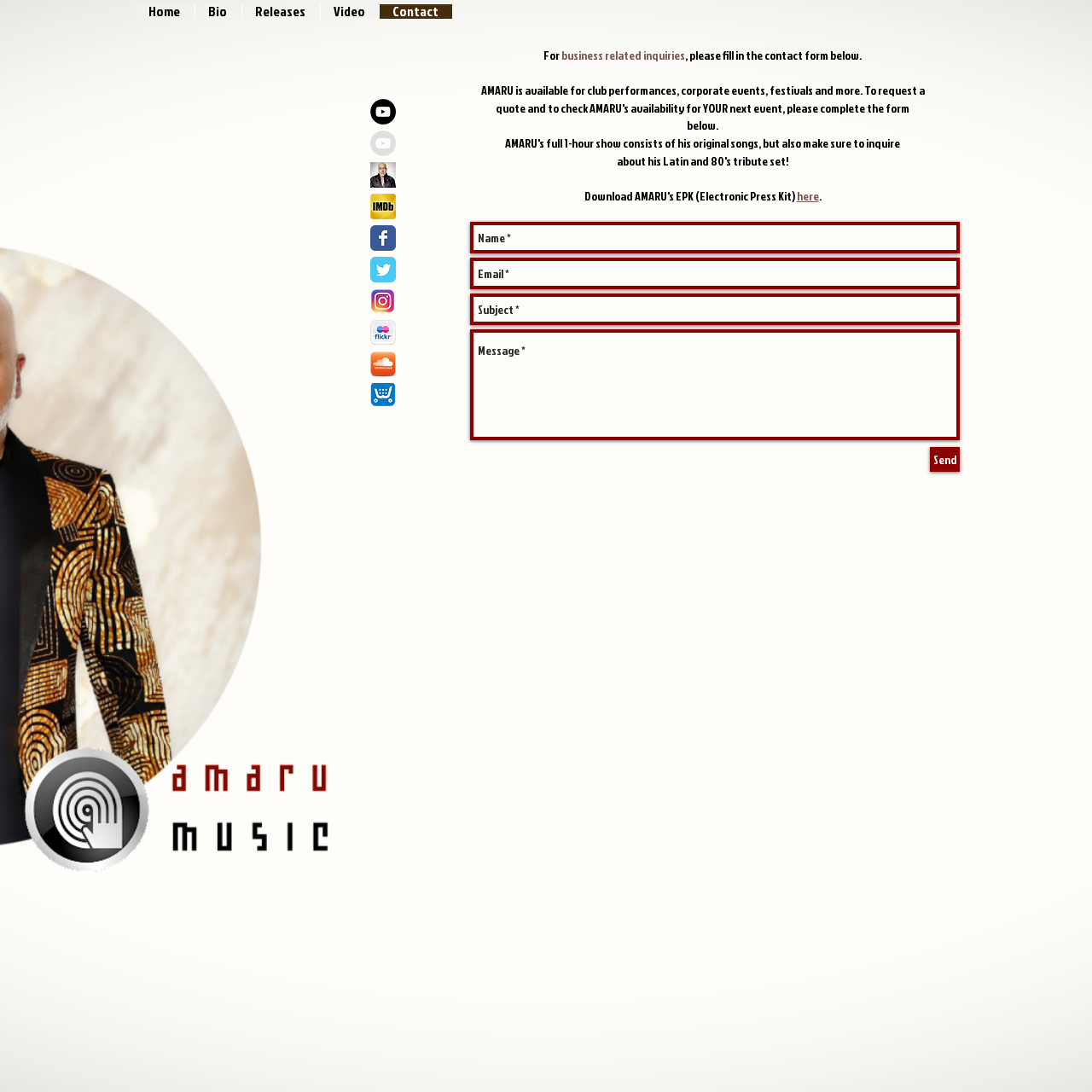Give a one-word or phrase response to the following question: How many social media links are there?

8